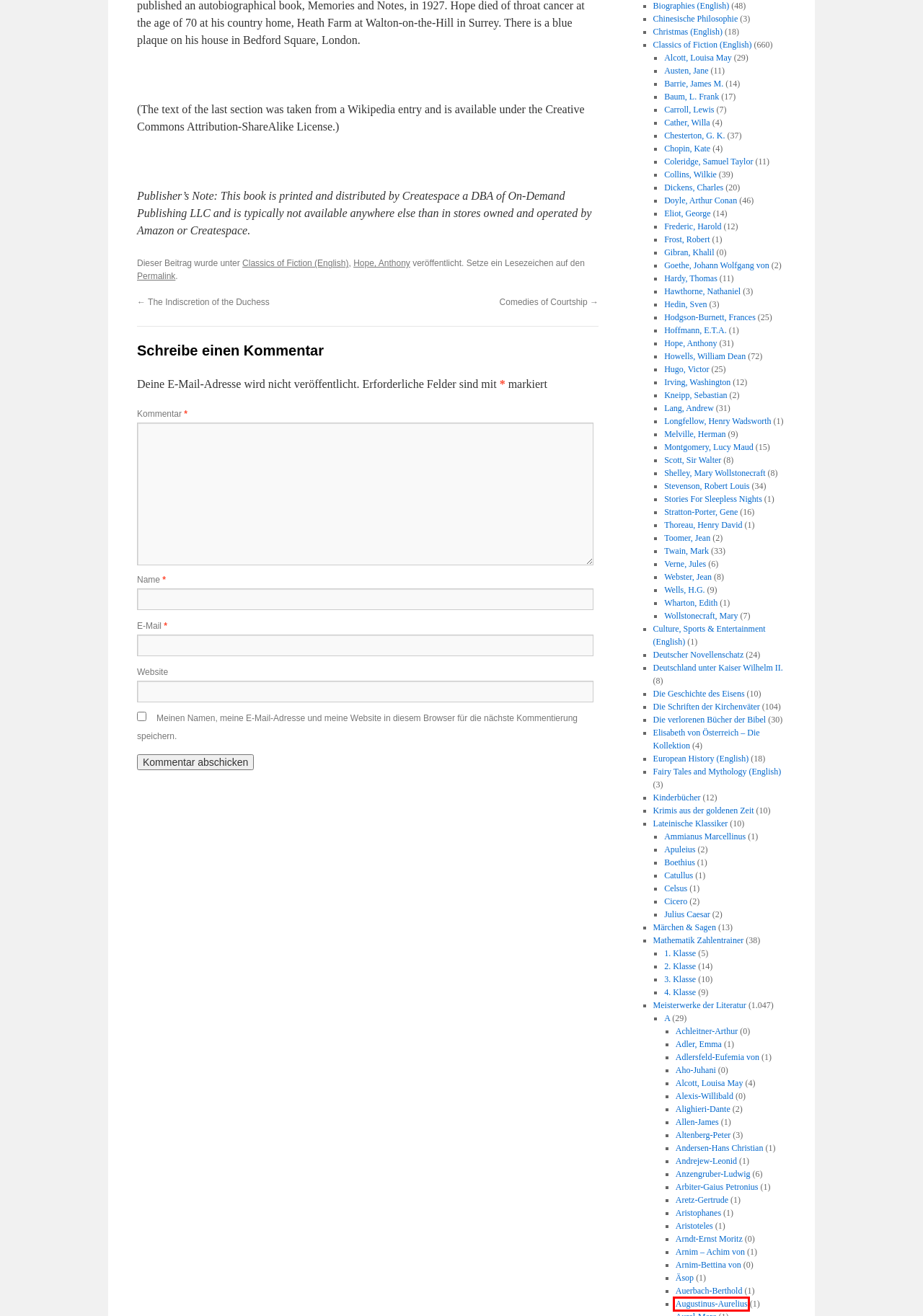Given a webpage screenshot featuring a red rectangle around a UI element, please determine the best description for the new webpage that appears after the element within the bounding box is clicked. The options are:
A. Lateinische Klassiker Archive • Jazzybee VerlagJazzybee Verlag
B. Wharton, Edith Archive • Jazzybee VerlagJazzybee Verlag
C. Augustinus-Aurelius Archive • Jazzybee VerlagJazzybee Verlag
D. Barrie, James M. Archive • Jazzybee VerlagJazzybee Verlag
E. Shelley, Mary Wollstonecraft Archive • Jazzybee VerlagJazzybee Verlag
F. Die Schriften der Kirchenväter Archive • Jazzybee VerlagJazzybee Verlag
G. Chopin, Kate Archive • Jazzybee VerlagJazzybee Verlag
H. Gibran, Khalil Archive • Jazzybee VerlagJazzybee Verlag

C